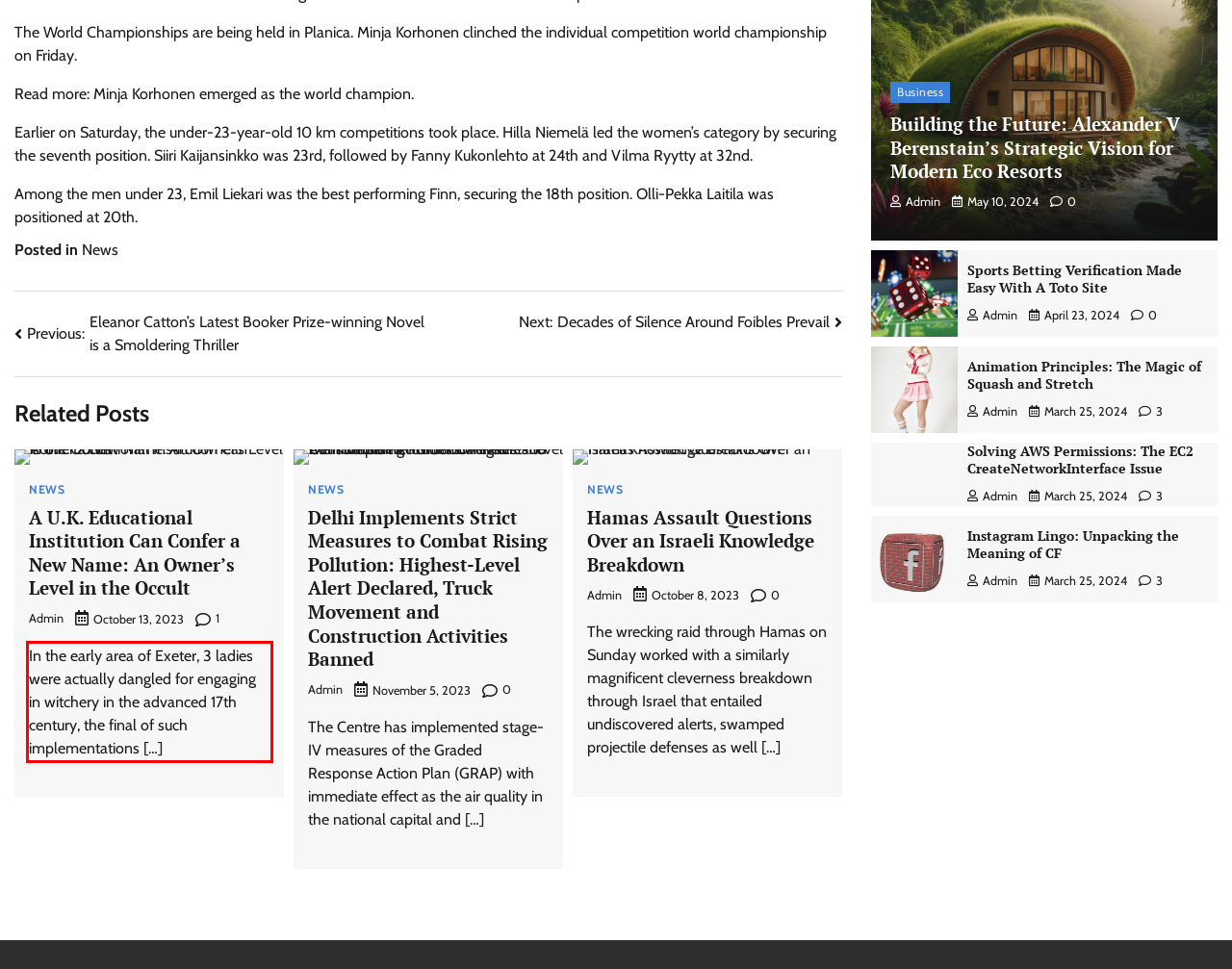Examine the screenshot of the webpage, locate the red bounding box, and generate the text contained within it.

In the early area of Exeter, 3 ladies were actually dangled for engaging in witchery in the advanced 17th century, the final of such implementations […]